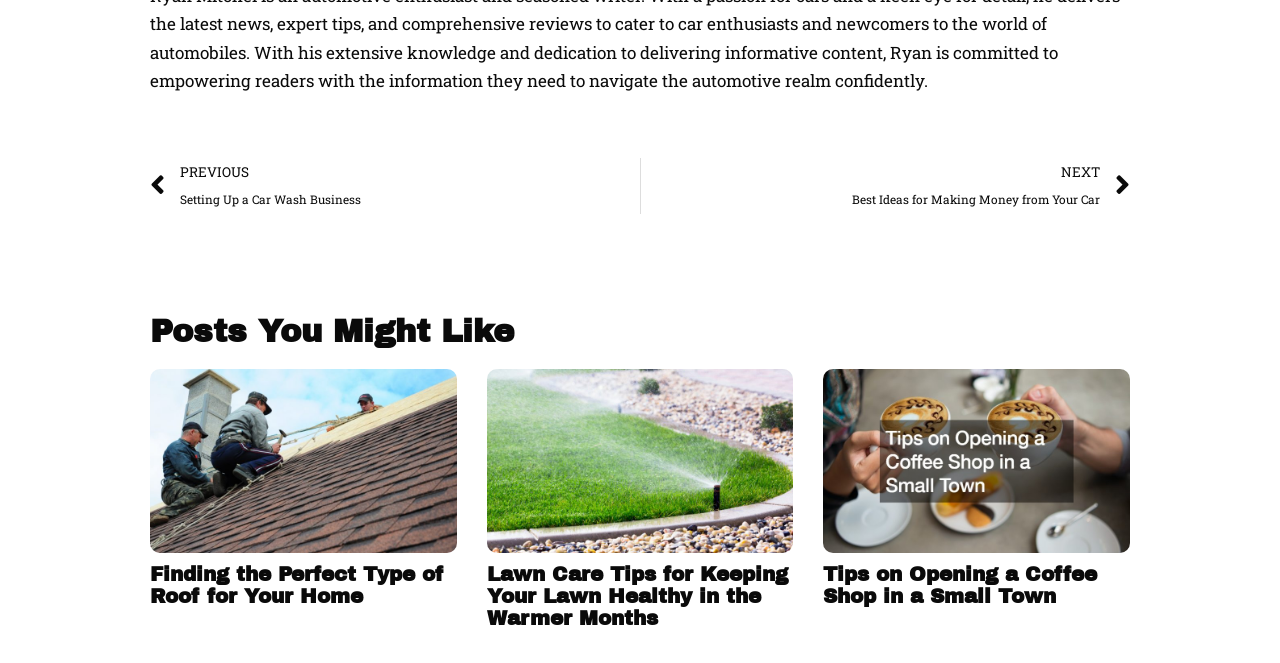What is the topic of the last article?
Examine the webpage screenshot and provide an in-depth answer to the question.

The last article is located at the bottom-right corner of the webpage, and it has an image with a link 'opening a coffee shop in a small town'. The heading of the article is 'Tips on Opening a Coffee Shop in a Small Town', which suggests that the topic of the article is related to opening a coffee shop.